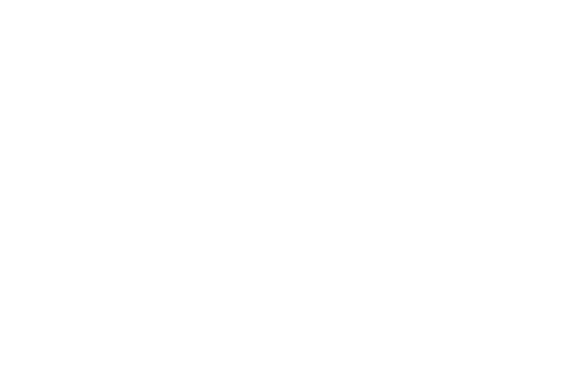Illustrate the image with a detailed and descriptive caption.

The image showcases a stylish and curated collection of swatches, embodying the essence of Frank Cassata Designs, which specializes in antique, vintage, and contemporary textile and design inspirations. Positioned within a sophisticated layout that emphasizes creativity and elegance, the swatches reflect a diverse range of colors, textures, and patterns ideal for interior and fashion professionals. This collection underscores the belief that textiles are central to innovative design, serving as foundational elements rather than mere accessories. The image is part of a larger archive, rich with historic and modern samples meticulously gathered since 1996, enhancing the design narrative for various creative fields.